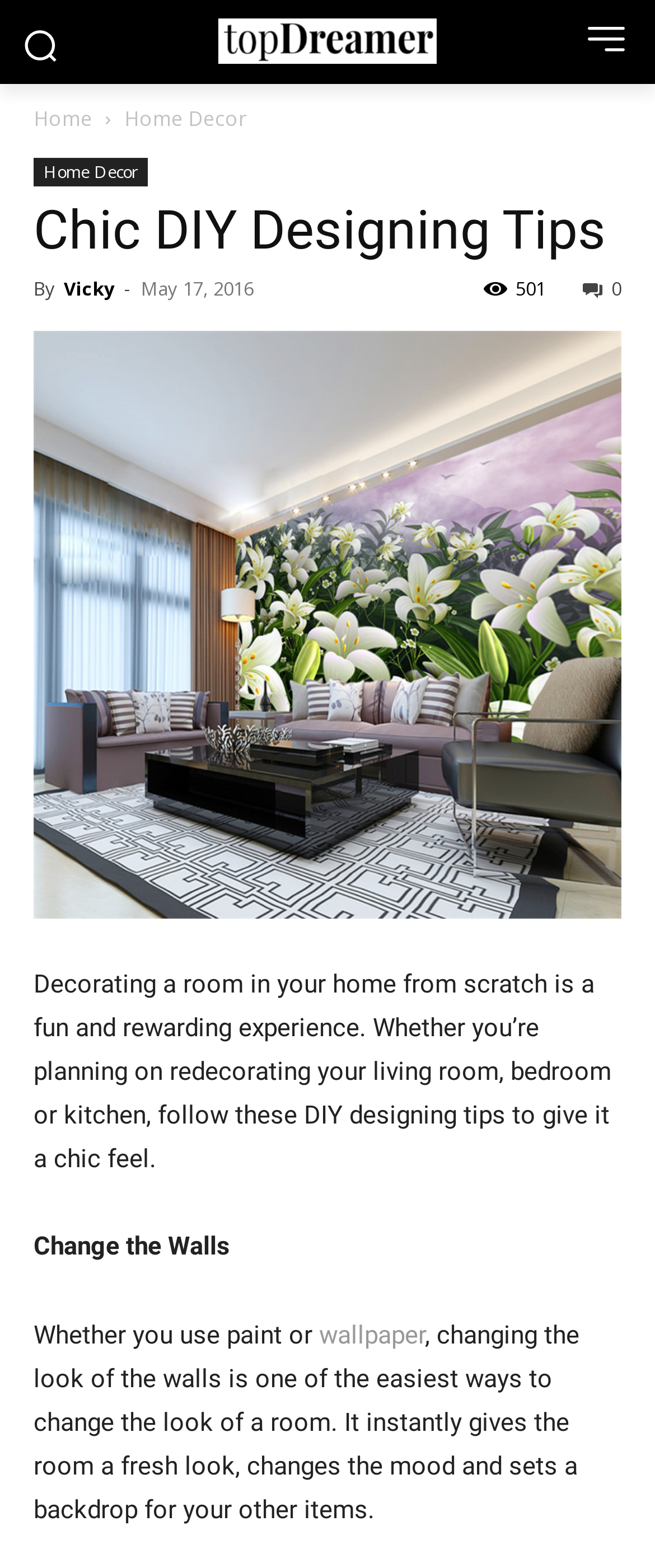From the webpage screenshot, predict the bounding box coordinates (top-left x, top-left y, bottom-right x, bottom-right y) for the UI element described here: Home Decor

[0.19, 0.066, 0.377, 0.085]